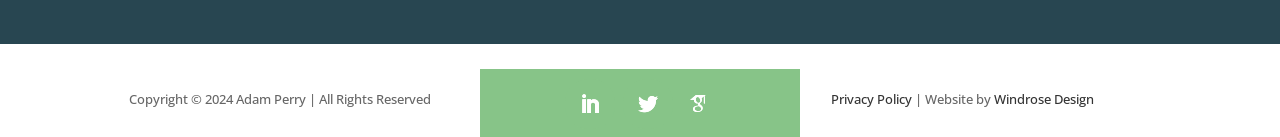Locate the UI element described by Follow and provide its bounding box coordinates. Use the format (top-left x, top-left y, bottom-right x, bottom-right y) with all values as floating point numbers between 0 and 1.

[0.441, 0.574, 0.48, 0.939]